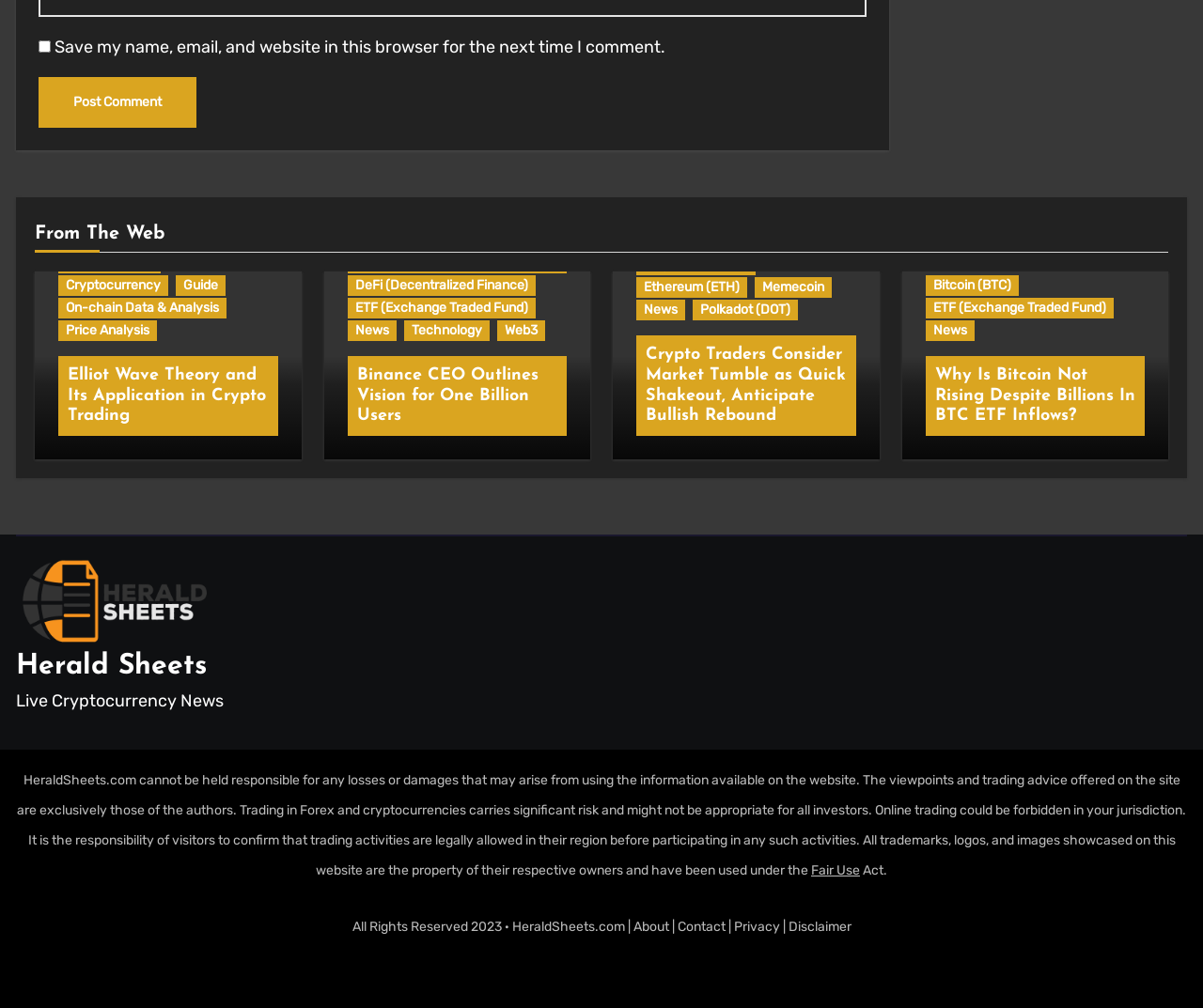Using the information in the image, give a detailed answer to the following question: What is the topic of the article 'Elliot Wave Theory and Its Application in Crypto Trading'?

The article 'Elliot Wave Theory and Its Application in Crypto Trading' is likely about the application of Elliot Wave Theory in cryptocurrency trading, as indicated by its title and the context of the webpage.